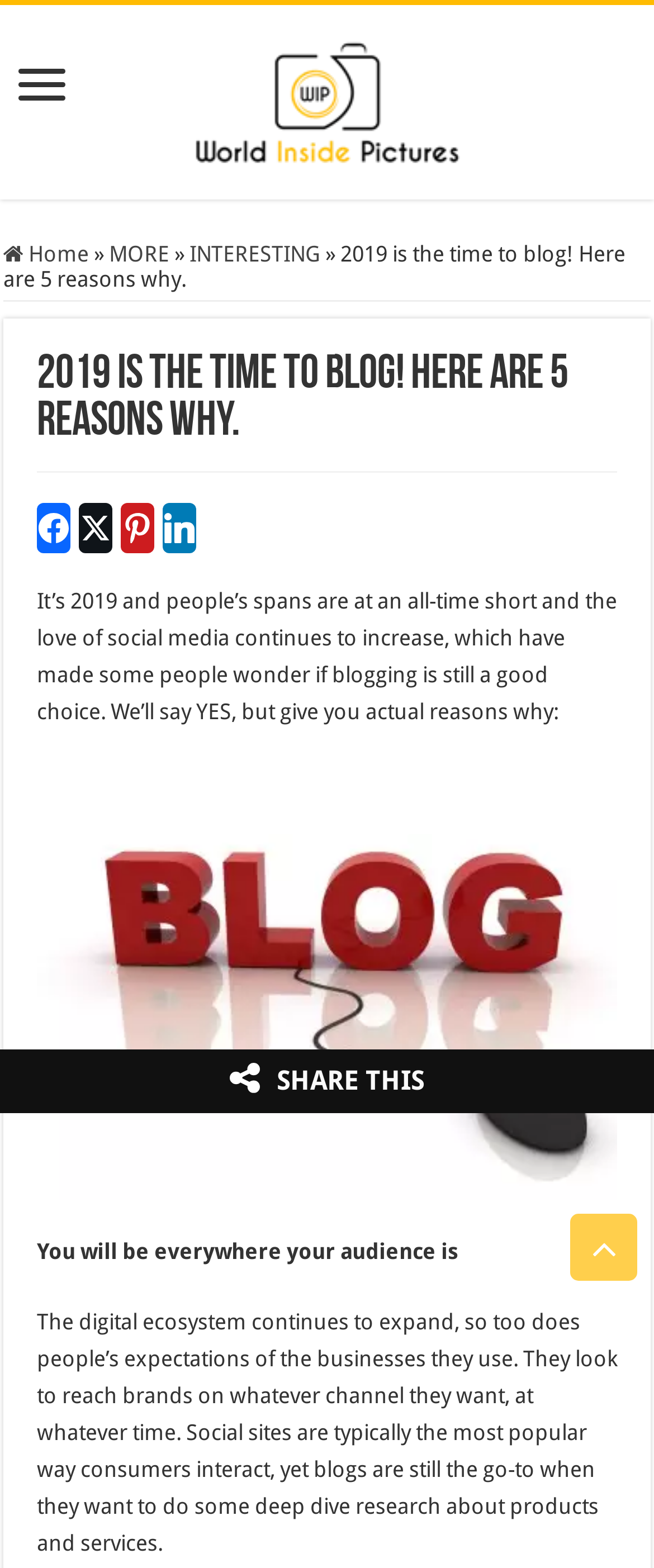Kindly respond to the following question with a single word or a brief phrase: 
How many social media platforms are mentioned for sharing?

4